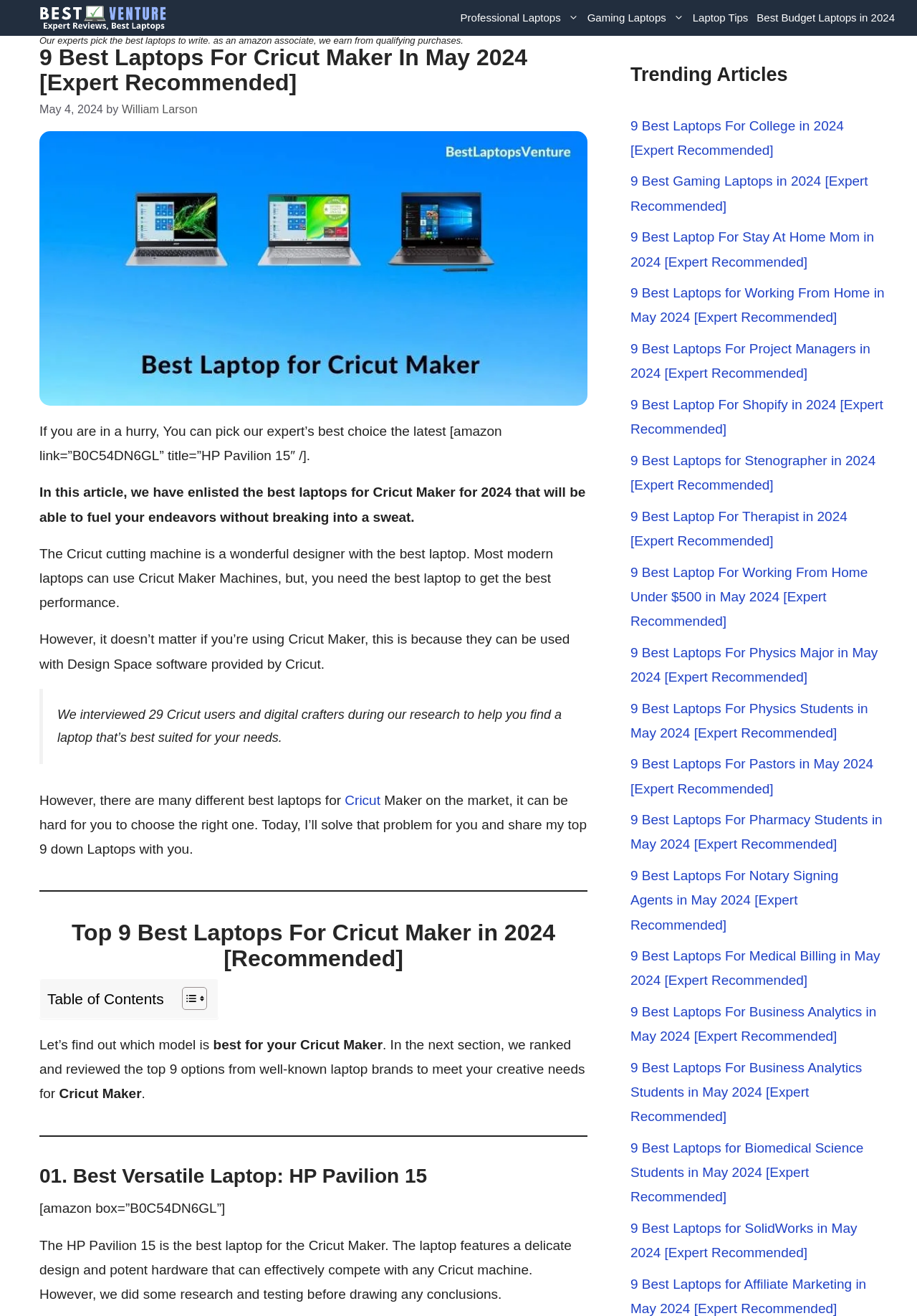Extract the bounding box of the UI element described as: "Cricut".

[0.376, 0.602, 0.415, 0.614]